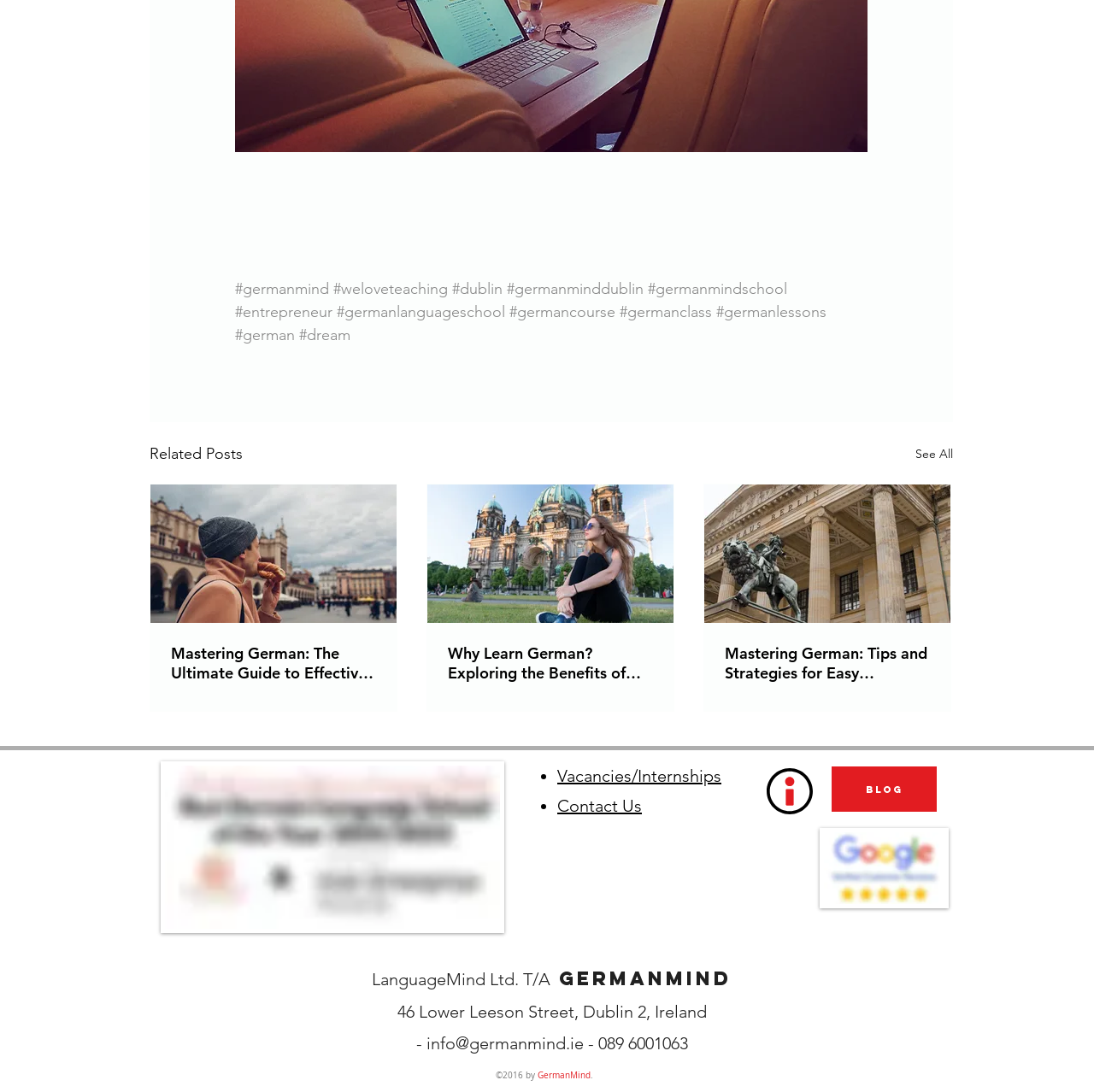What is the contact email of the language school?
Based on the image, provide your answer in one word or phrase.

info@germanmind.ie